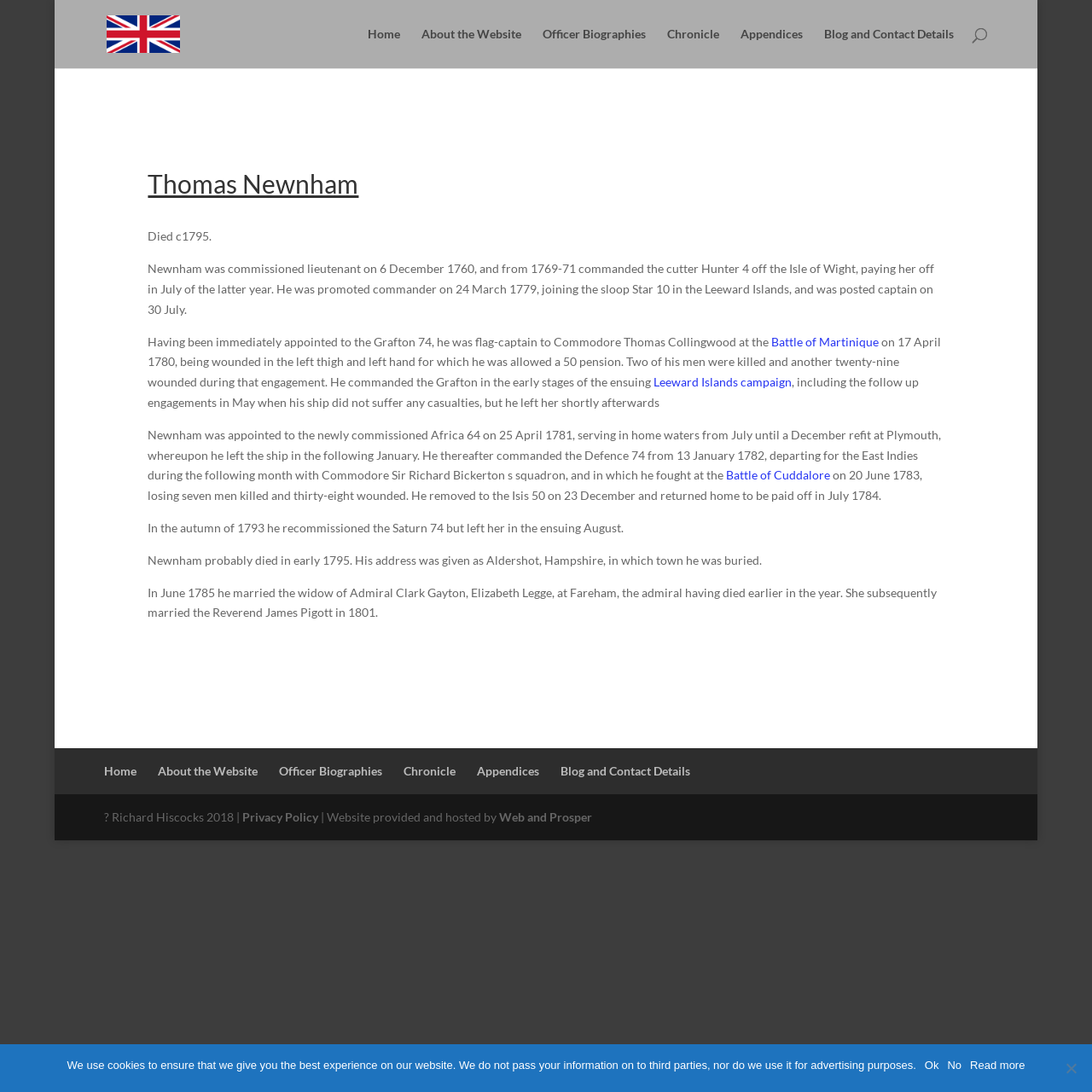Find the bounding box coordinates for the area that must be clicked to perform this action: "Visit the 'Officer Biographies' page".

[0.497, 0.026, 0.592, 0.062]